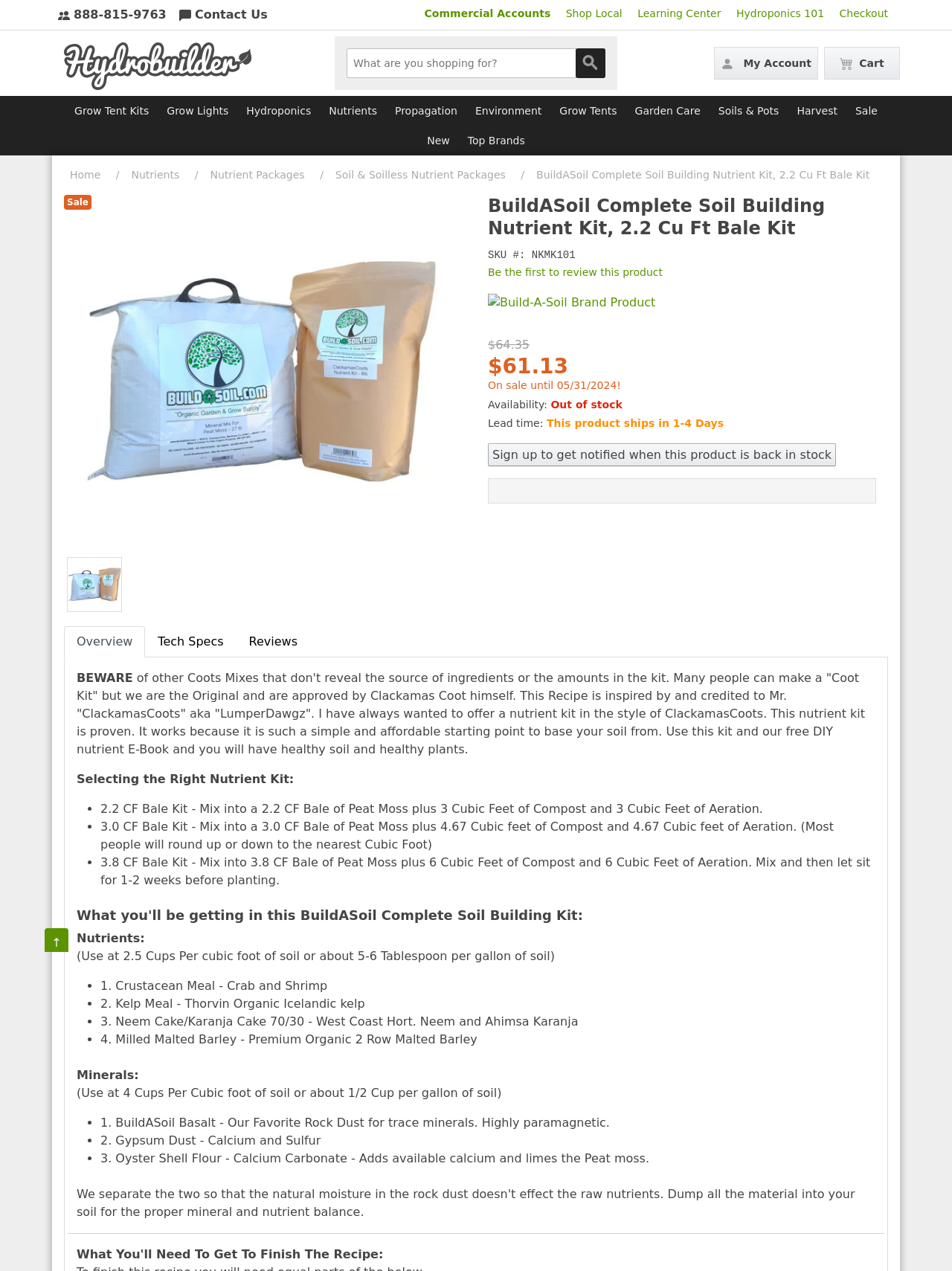Based on what you see in the screenshot, provide a thorough answer to this question: What is the purpose of the product?

The purpose of the product is obtained from the static text element with the content 'BuildASoil Complete Soil Building Nutrient Kit' and the description of the product which mentions 'soil building'.